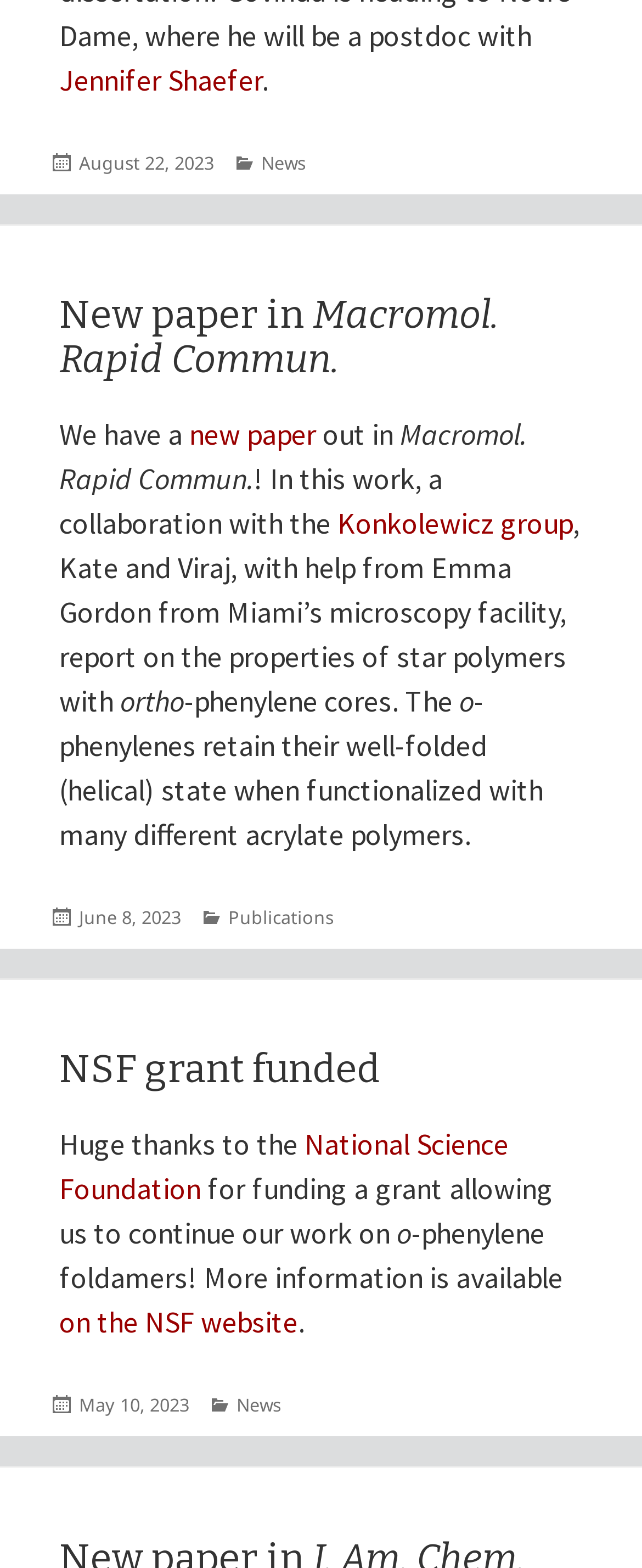What is the category of the third article?
Carefully analyze the image and provide a thorough answer to the question.

I found the category of the third article by looking at the link element with the text 'News' in the footer section of the third article, which is likely to be the category of the article.